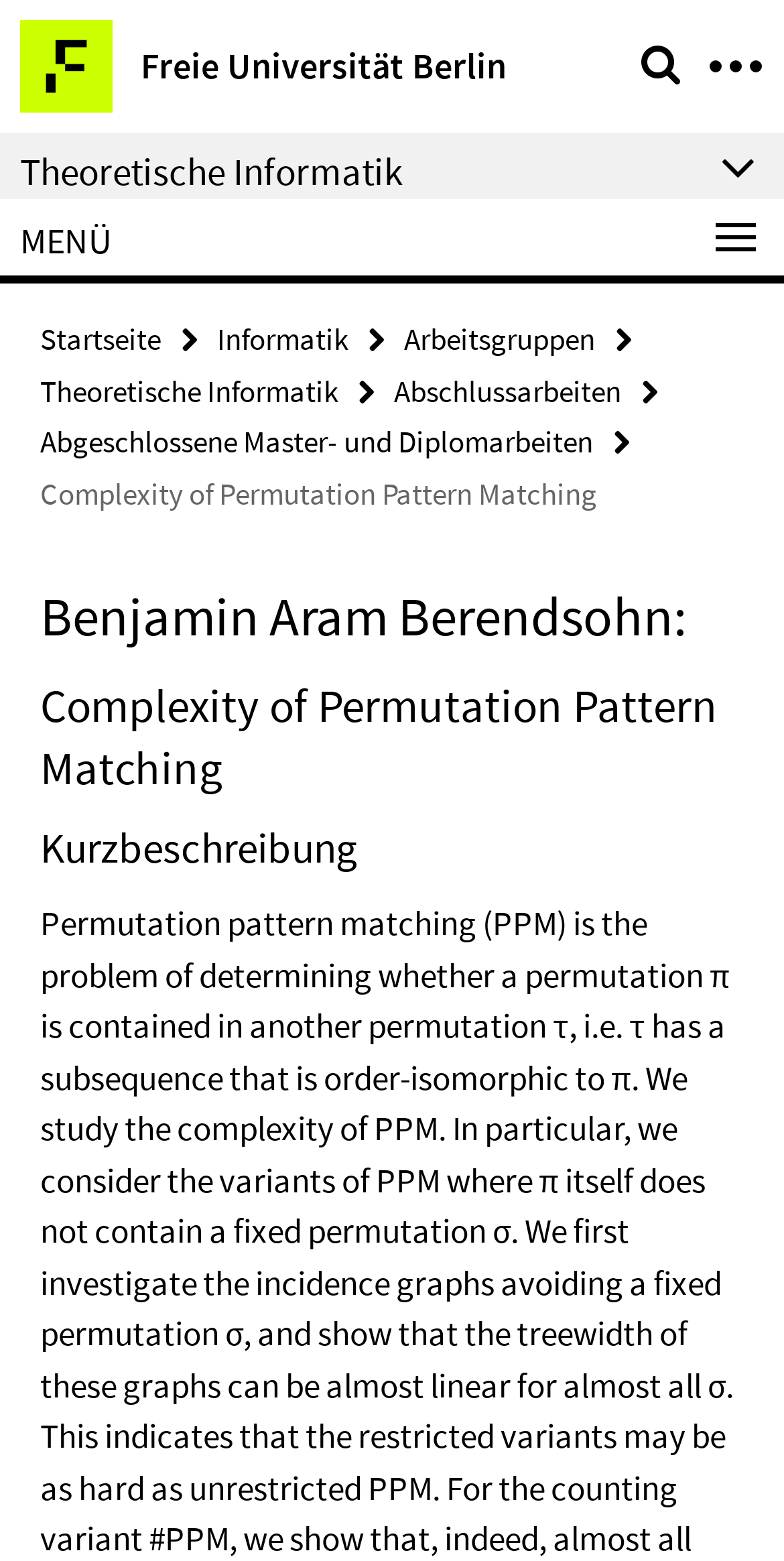Elaborate on the webpage's design and content in a detailed caption.

The webpage is about the topic "Complexity of Permutation Pattern Matching" in the field of Theoretische Informatik (Theoretical Computer Science) at the Fachbereich Mathematik und Informatik (Department of Mathematics and Computer Science) of the Freie Universität Berlin (Free University of Berlin).

At the top left corner, there is a link to the Freie Universität Berlin website, accompanied by a small image. Next to it, there is a heading "Service-Navigation". On the top right corner, there is another link.

Below the top section, there is a heading "Theoretische Informatik" which is also a link. Underneath, there is a menu section with the title "MENÜ" and several links to different pages, including "Startseite" (Home), "Informatik" (Computer Science), "Arbeitsgruppen" (Working Groups), "Theoretische Informatik" (Theoretical Computer Science), "Abschlussarbeiten" (Thesis), and "Abgeschlossene Master- und Diplomarbeiten" (Completed Master's and Diploma Theses).

The main content of the page is about the topic "Complexity of Permutation Pattern Matching", with a heading and a brief description. There is also a subheading "Benjamin Aram Berendsohn:" and another subheading "Kurzbeschreibung" (Short Description).